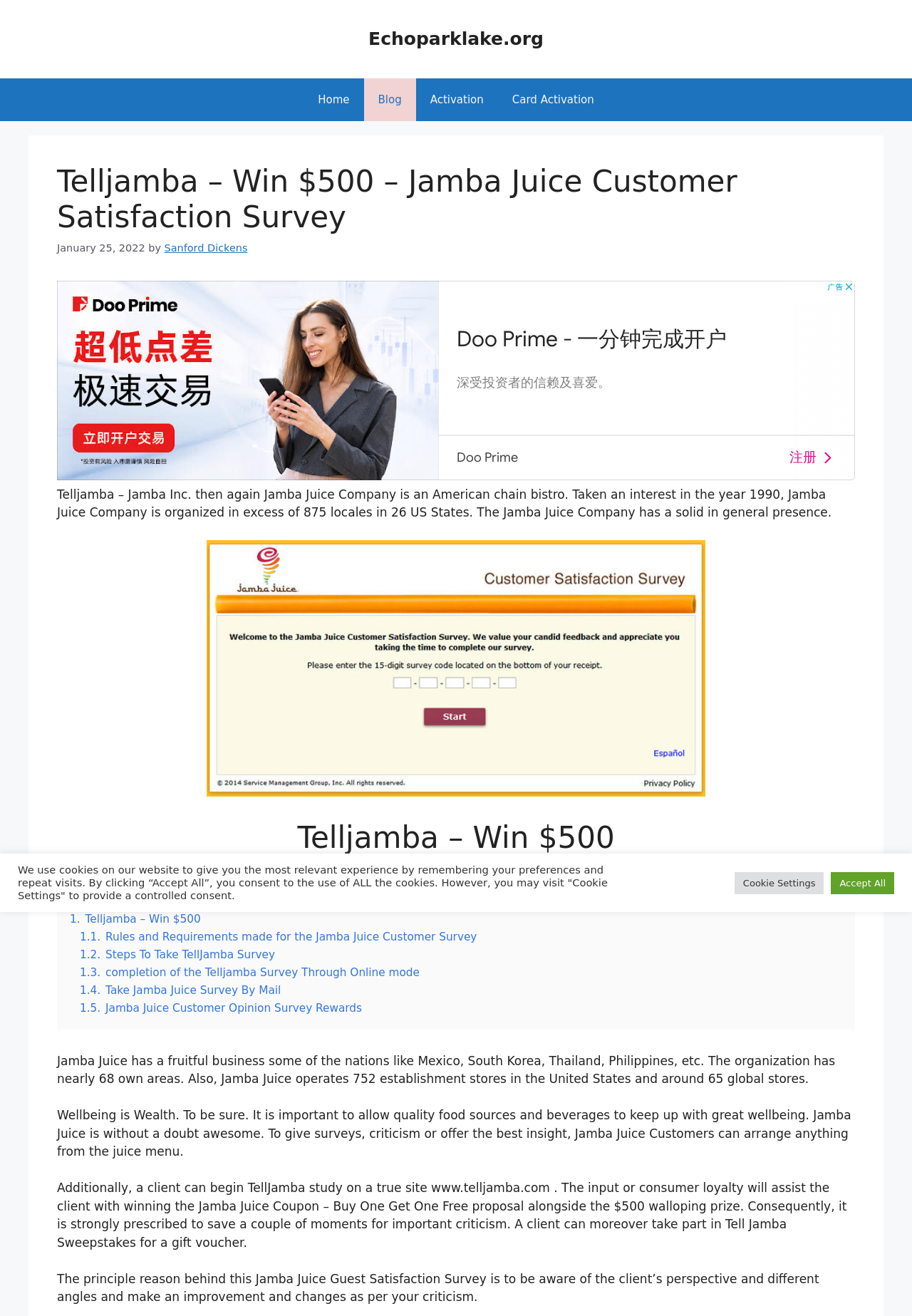What is the name of the company described on this webpage?
Refer to the image and provide a one-word or short phrase answer.

Jamba Juice